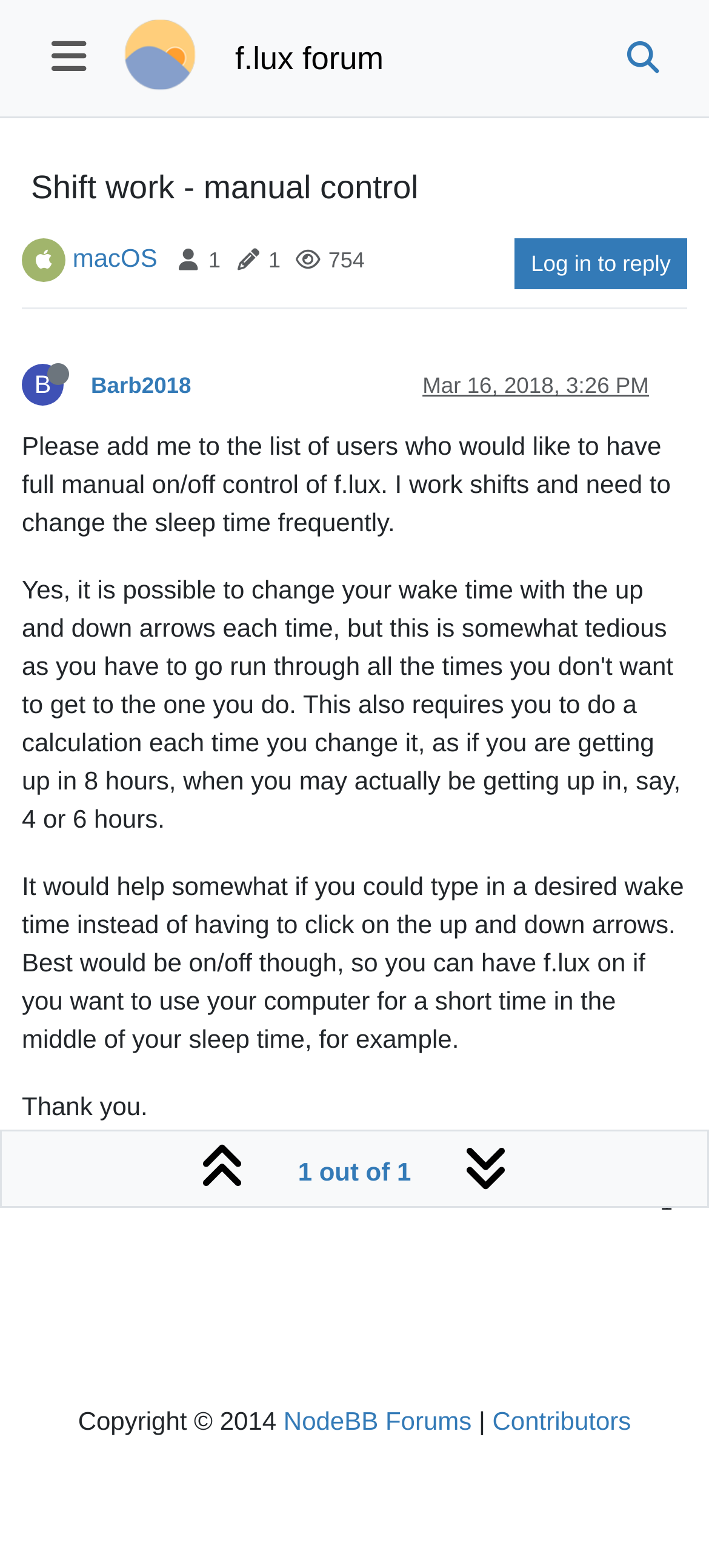What is the user's status?
Please respond to the question with a detailed and informative answer.

I determined the answer by looking at the generic element with the text 'Offline' at coordinates [0.067, 0.232, 0.097, 0.246]. This element is part of the user avatar section and indicates the user's current status.